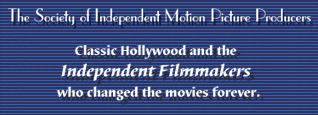What is the background color of the image?
Based on the visual, give a brief answer using one word or a short phrase.

Blue striped